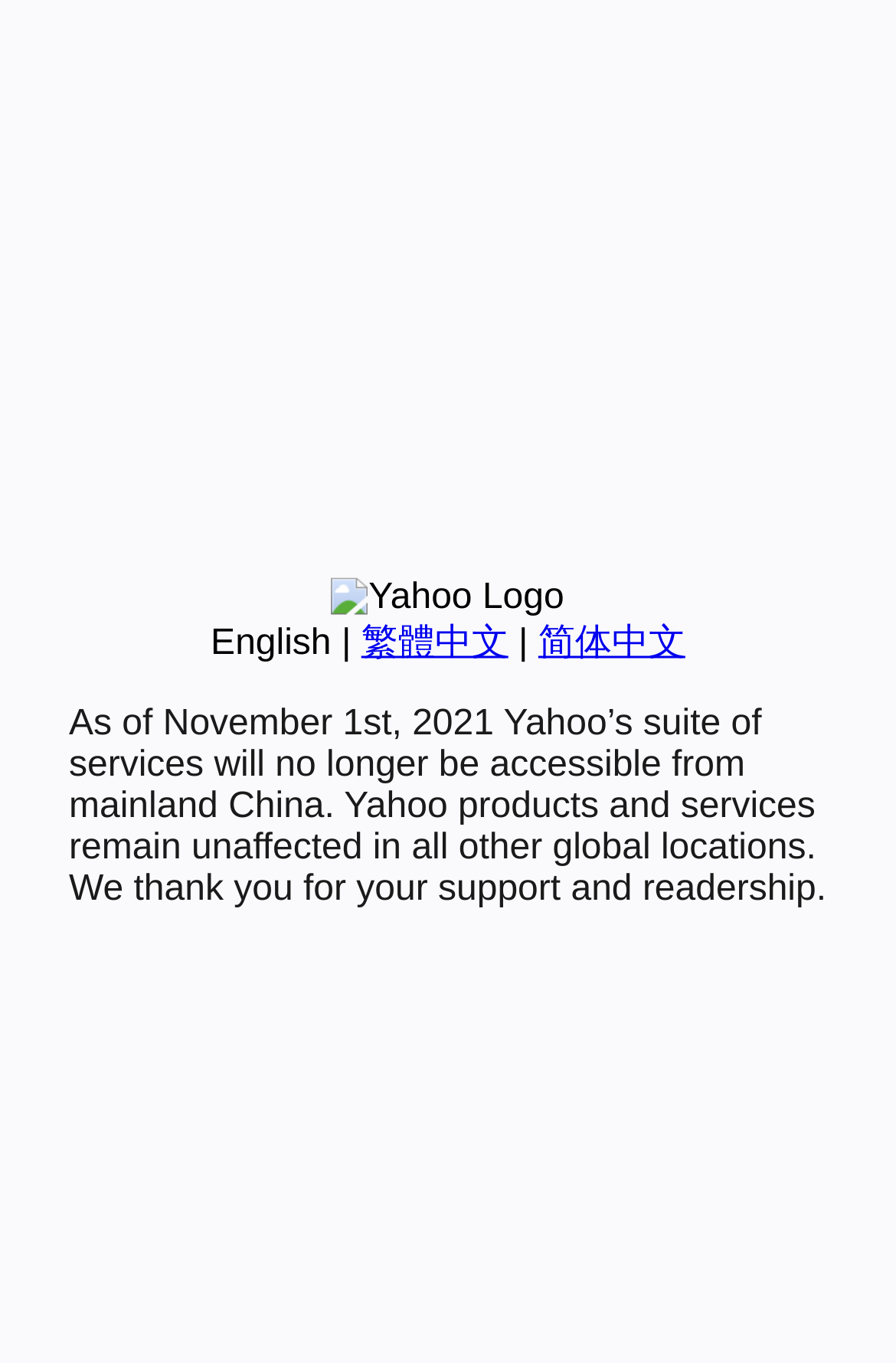Using the provided element description "English", determine the bounding box coordinates of the UI element.

[0.235, 0.458, 0.37, 0.486]